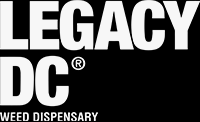Answer the following query concisely with a single word or phrase:
What is the purpose of the dispensary?

To sell weed